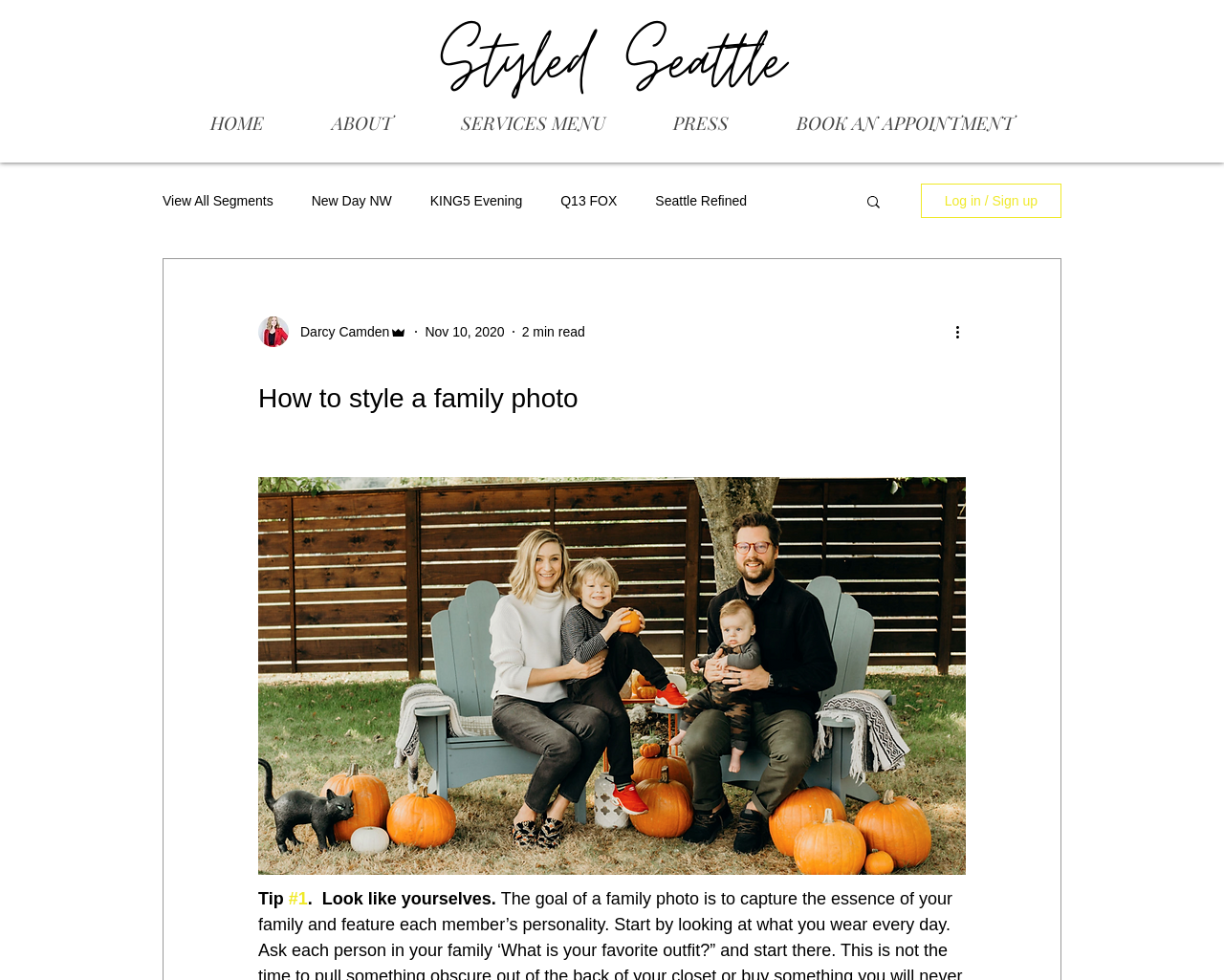How many navigation links are in the top menu?
Refer to the image and answer the question using a single word or phrase.

5